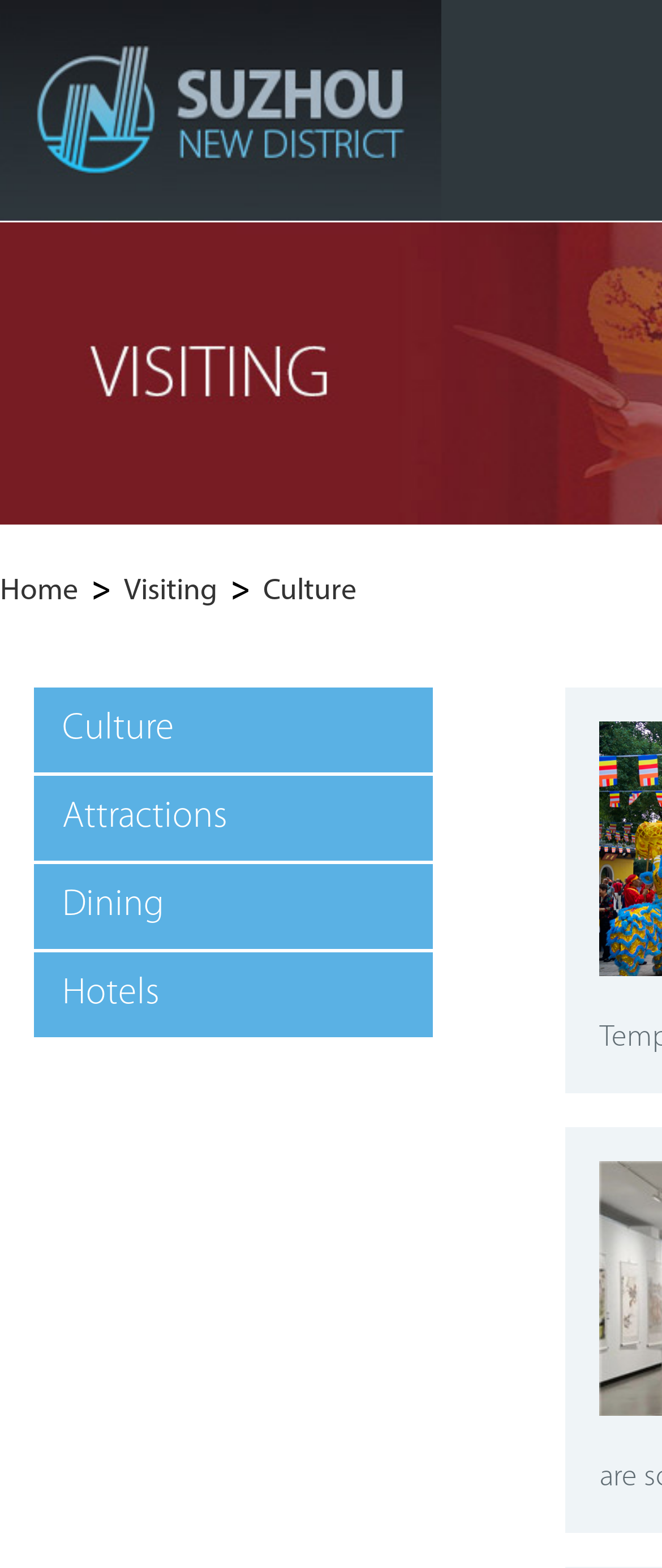Reply to the question with a single word or phrase:
What is the second link in the navigation menu?

Visiting